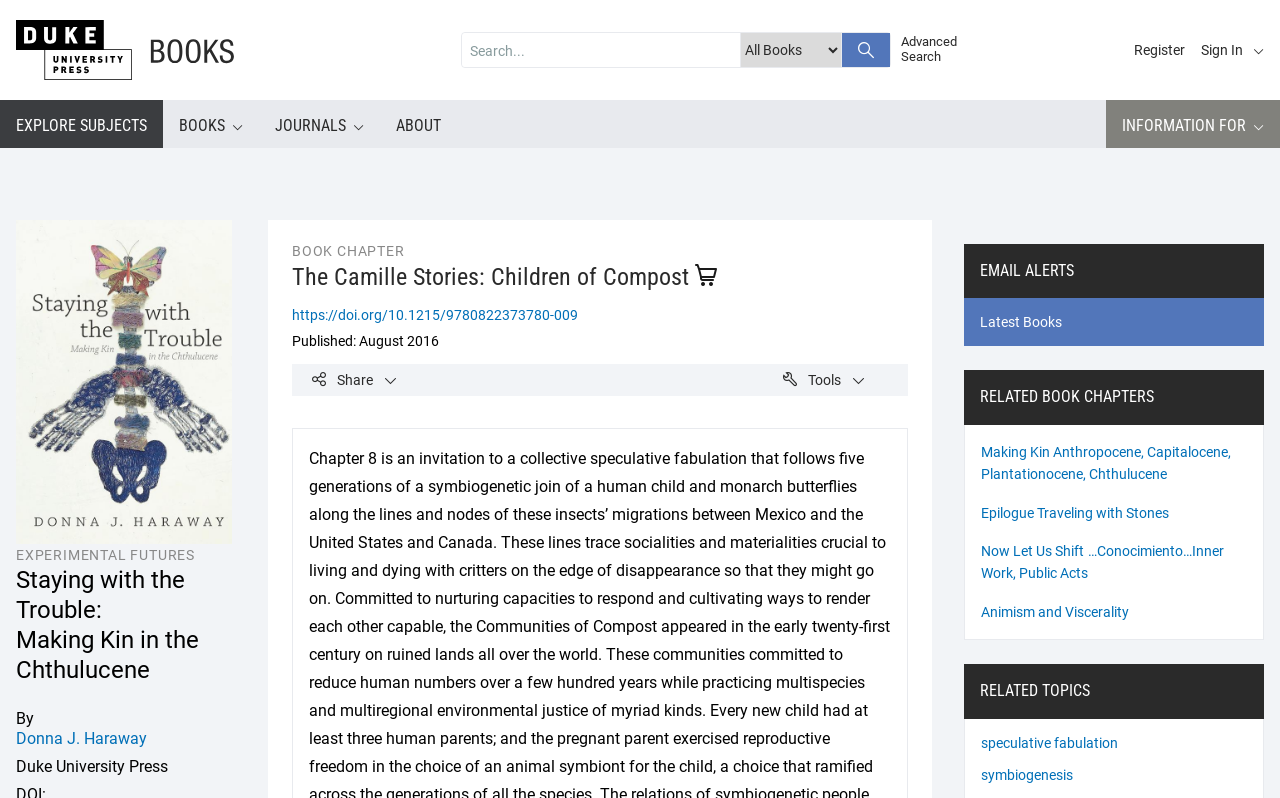Given the description "Tools Icon Tools", provide the bounding box coordinates of the corresponding UI element.

[0.612, 0.466, 0.681, 0.486]